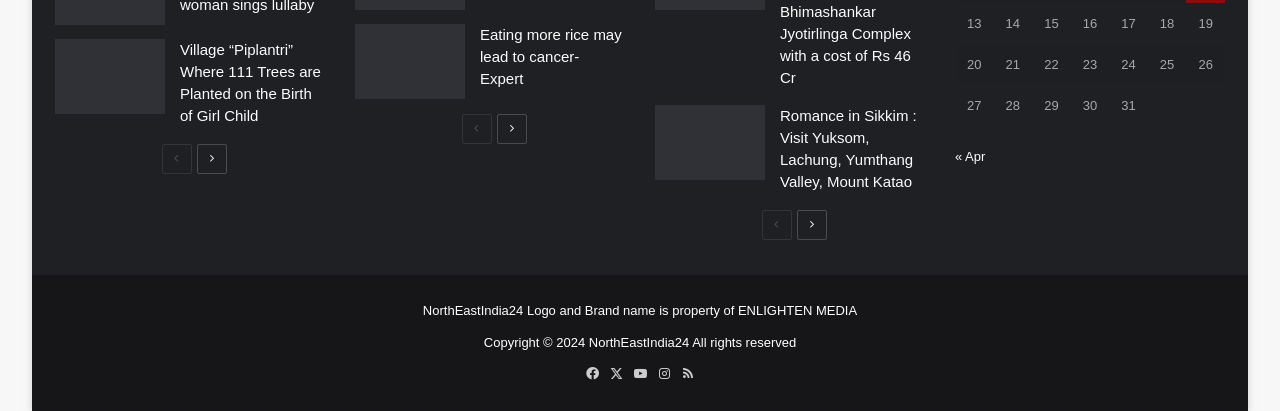Highlight the bounding box coordinates of the region I should click on to meet the following instruction: "Click the 'Heinrich Böll Stiftung Calendar Logo' link".

None